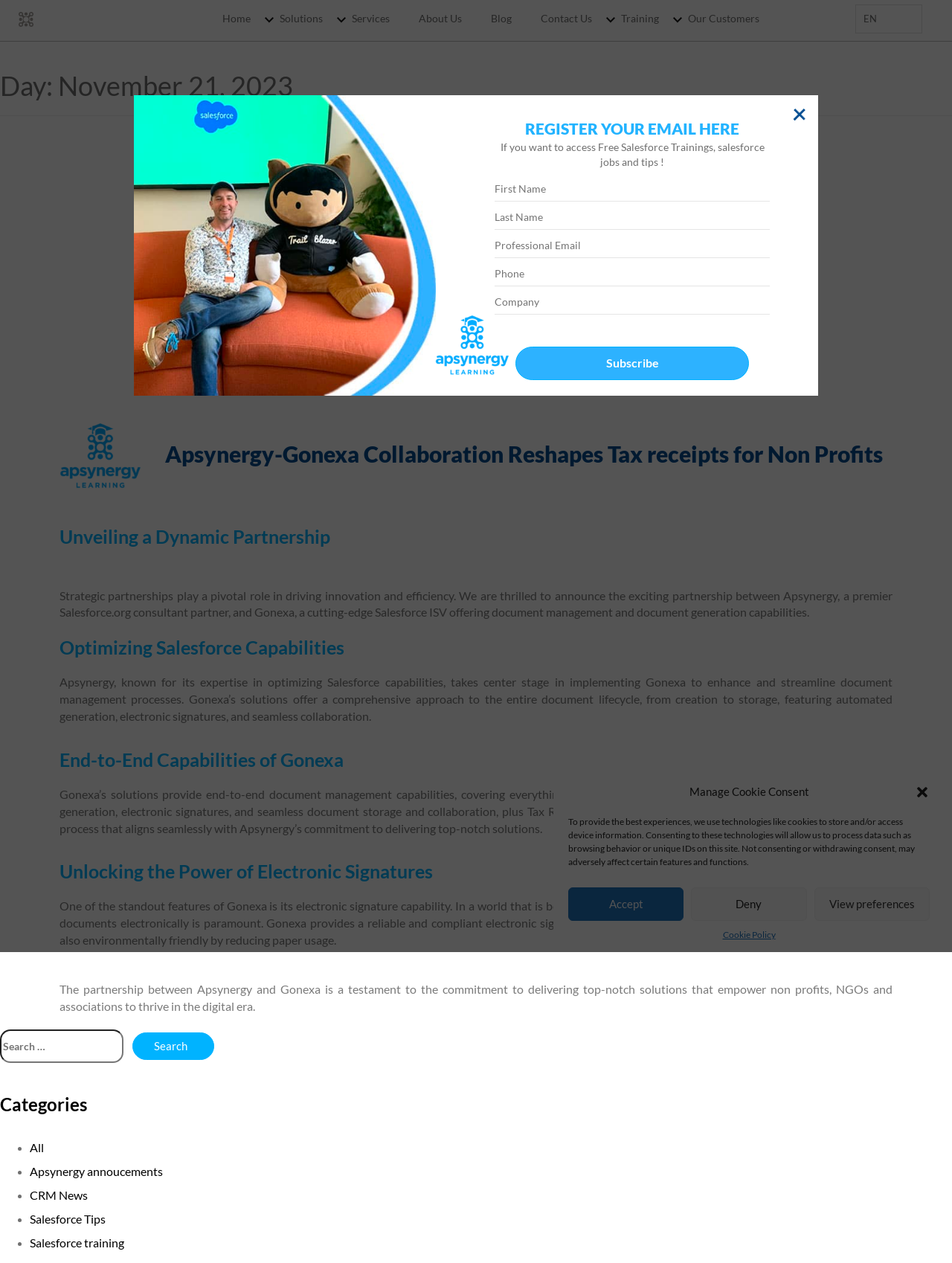Offer a detailed account of what is visible on the webpage.

This webpage is about Apsynergy, a Salesforce.org consultant partner. At the top, there is a dialog box for managing cookie consent, which includes a description of how the website uses technologies like cookies to store and access device information. Below this dialog box, there is a "+" icon and an image. 

To the right of the image, there is a section for registering an email address to access free Salesforce trainings, salesforce jobs, and tips. This section includes five text boxes and a "Subscribe" button.

At the top left, there is a logo of Apsynergy, and below it, there are navigation links to different sections of the website, including Home, Solutions, Services, About Us, Blog, Contact Us, Training, and Our Customers. To the right of these links, there is a language selection option, currently set to English.

The main content of the webpage is an article about the collaboration between Apsynergy and Gonexa, a Salesforce ISV offering document management and document generation capabilities. The article includes several headings and paragraphs describing the partnership and its benefits, including optimizing Salesforce capabilities, end-to-end document management, and electronic signatures.

At the bottom of the webpage, there is a search box and a section for categories, which includes links to different categories such as All, Apsynergy announcements, CRM News, Salesforce Tips, and Salesforce training.